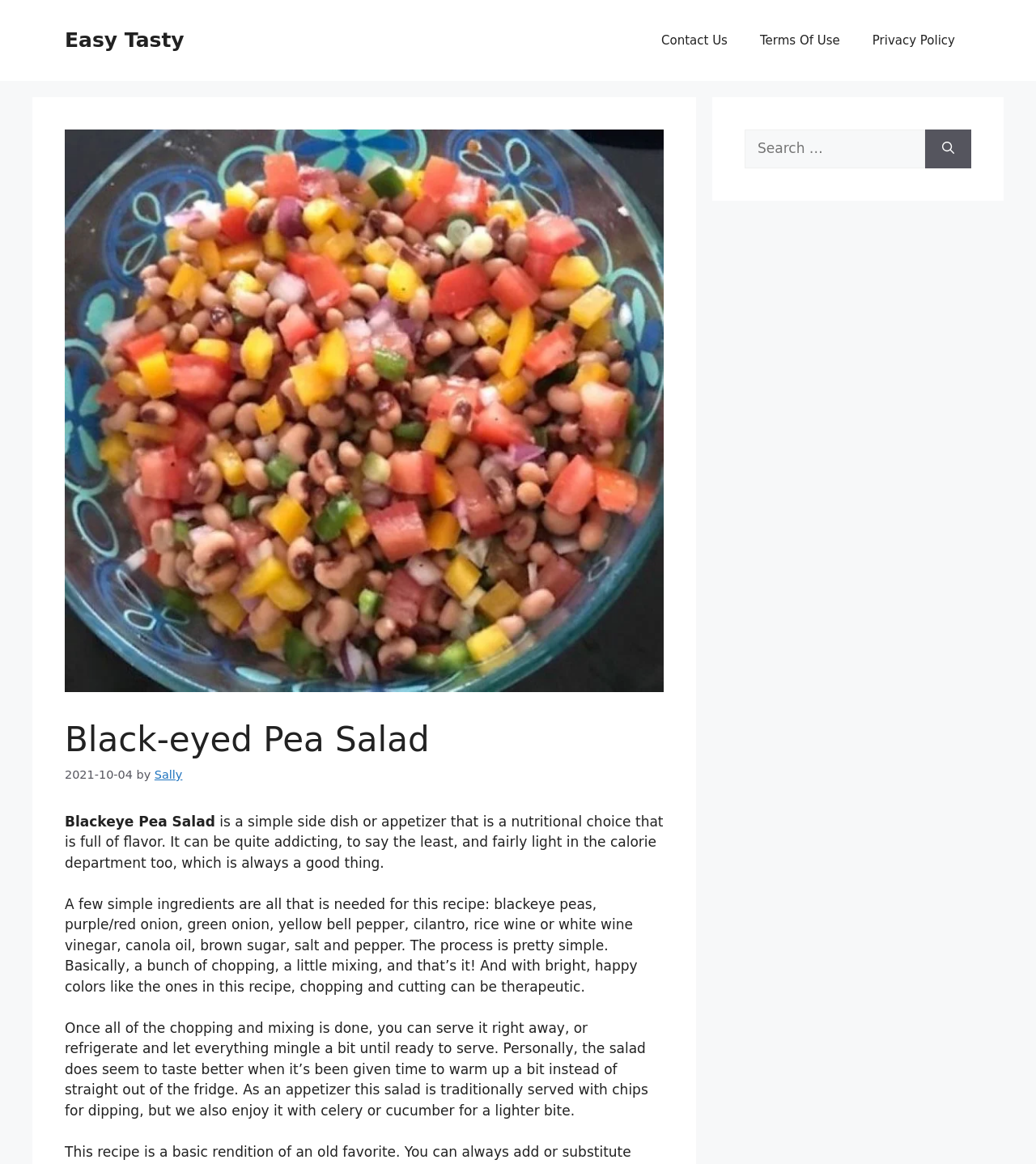With reference to the image, please provide a detailed answer to the following question: What is the name of the author of the recipe?

I found the answer by looking at the header section of the webpage, where it says 'Black-eyed Pea Salad' followed by the author's name 'Sally' in a link format.